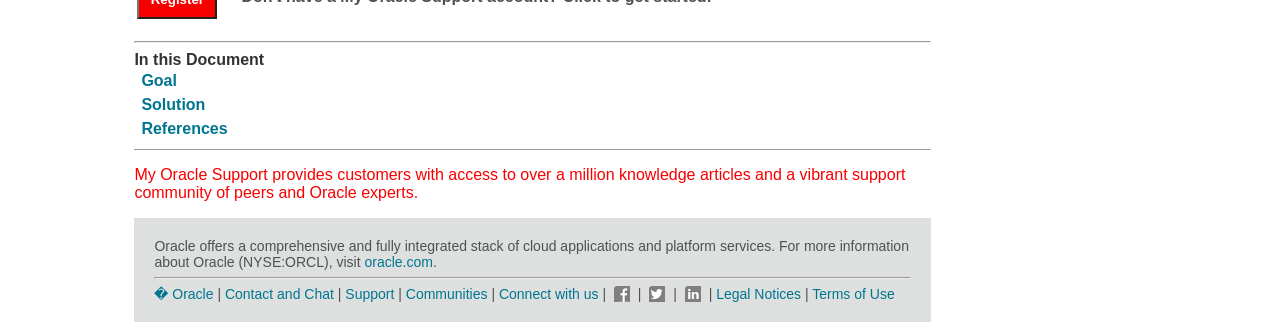Respond to the following question with a brief word or phrase:
What is the company mentioned in the footer section of this webpage?

Oracle